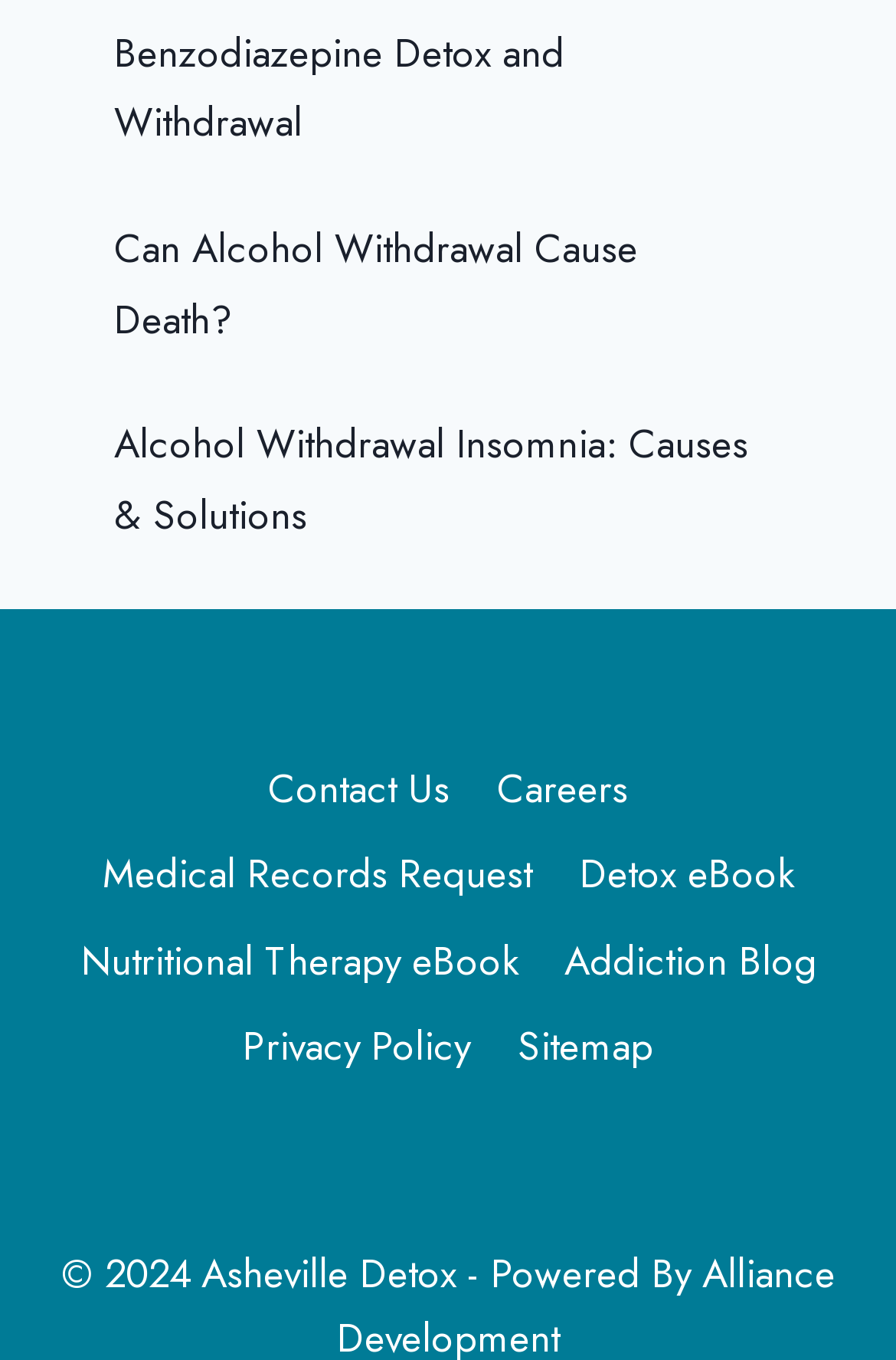Locate the bounding box coordinates of the clickable element to fulfill the following instruction: "Read about alcohol withdrawal insomnia". Provide the coordinates as four float numbers between 0 and 1 in the format [left, top, right, bottom].

[0.127, 0.306, 0.835, 0.399]